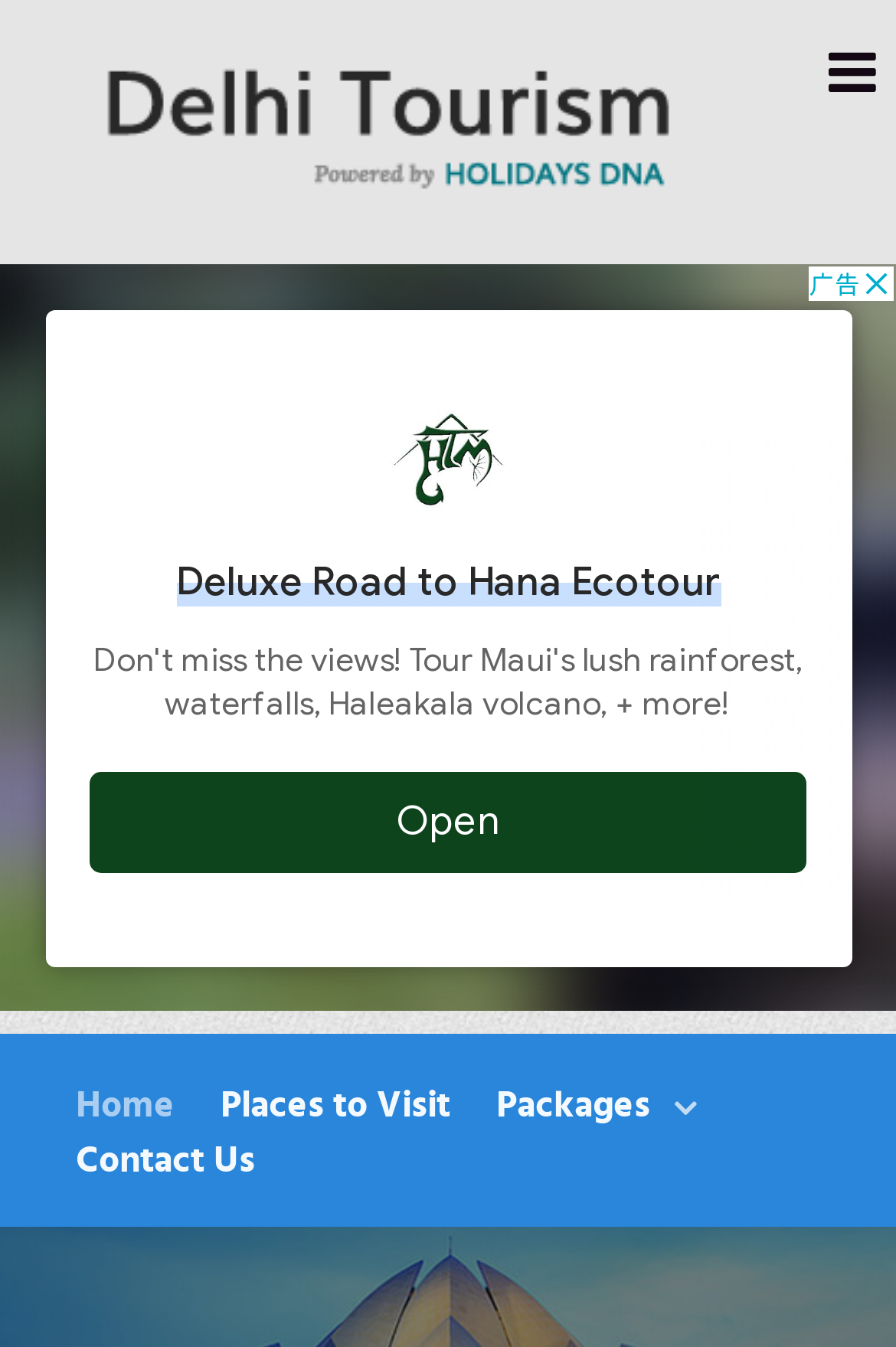Identify the bounding box of the HTML element described here: "Contact Us". Provide the coordinates as four float numbers between 0 and 1: [left, top, right, bottom].

[0.085, 0.846, 0.285, 0.875]